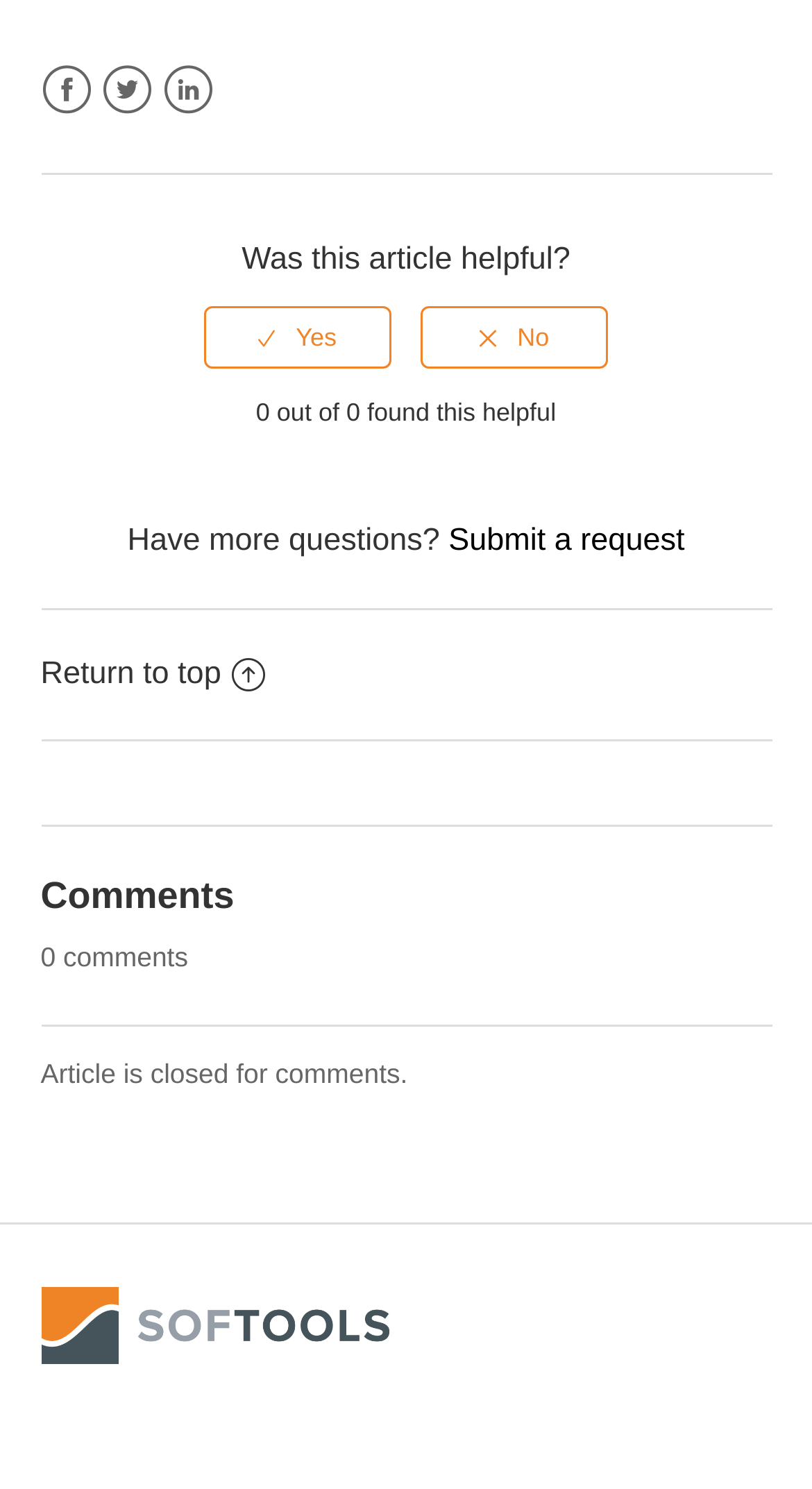Give a concise answer of one word or phrase to the question: 
What is the function of the link at the bottom?

Return to top